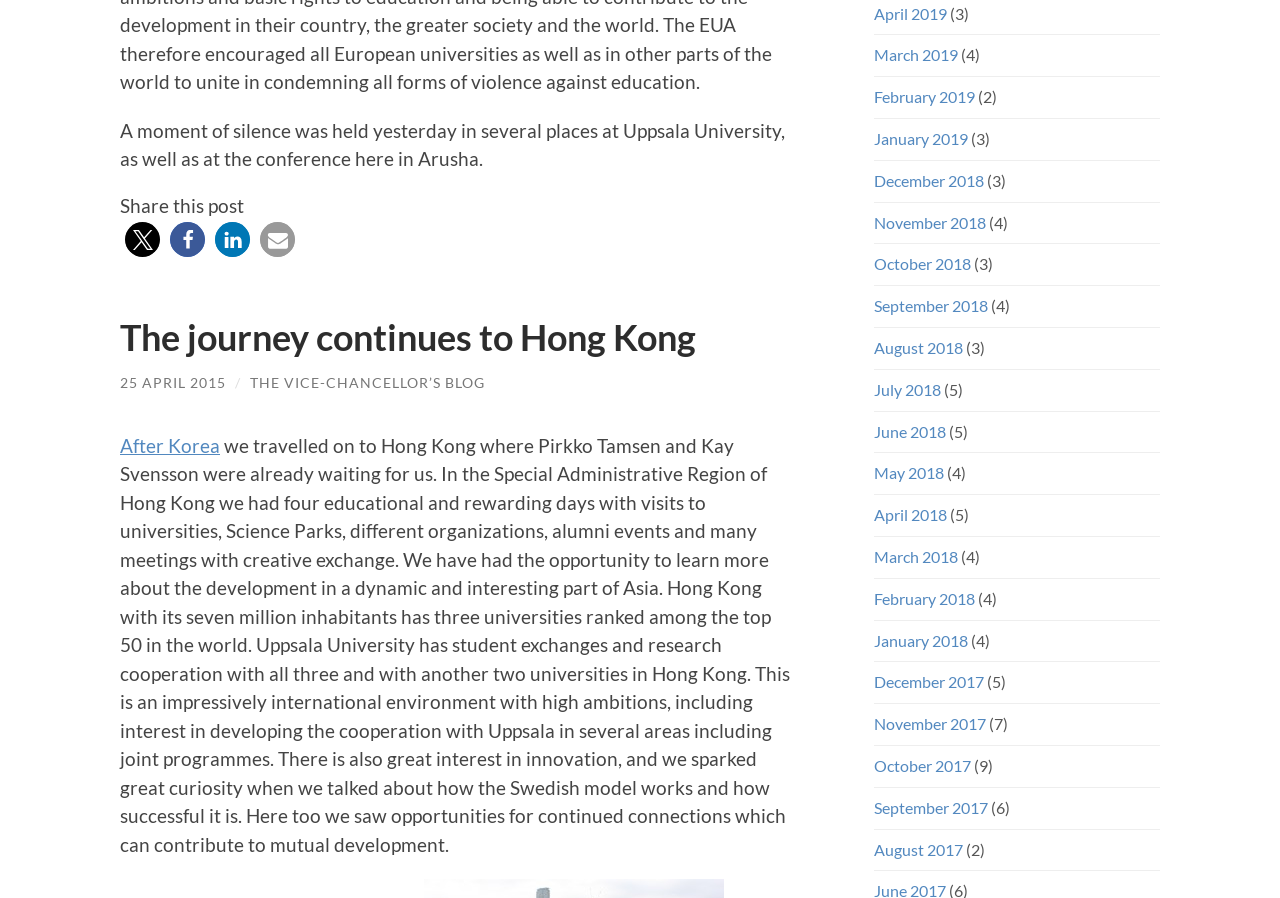Identify the bounding box coordinates for the UI element described by the following text: "February 2018". Provide the coordinates as four float numbers between 0 and 1, in the format [left, top, right, bottom].

[0.683, 0.656, 0.762, 0.677]